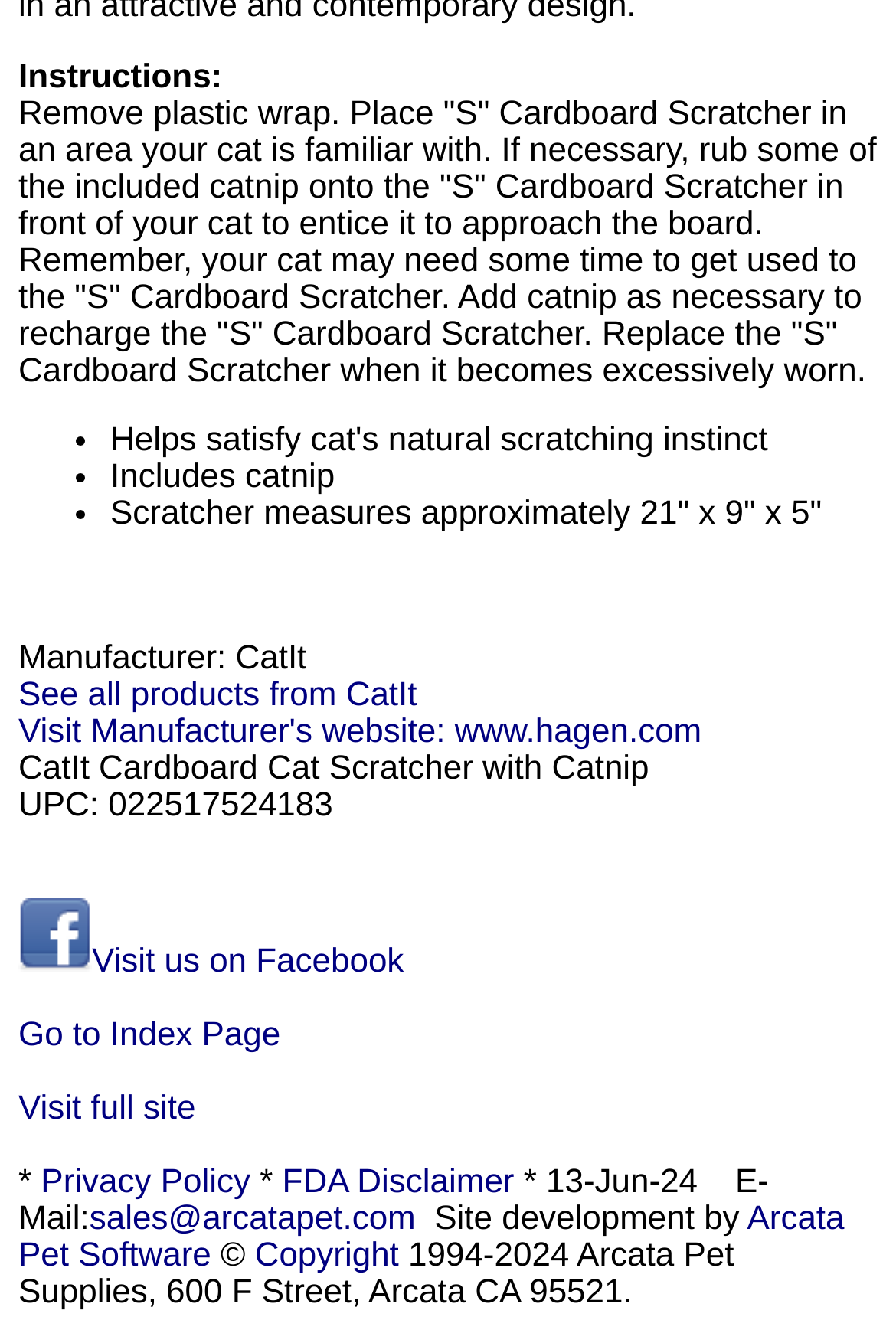Answer the question in one word or a short phrase:
What social media platform can I visit to see the manufacturer's page?

Facebook